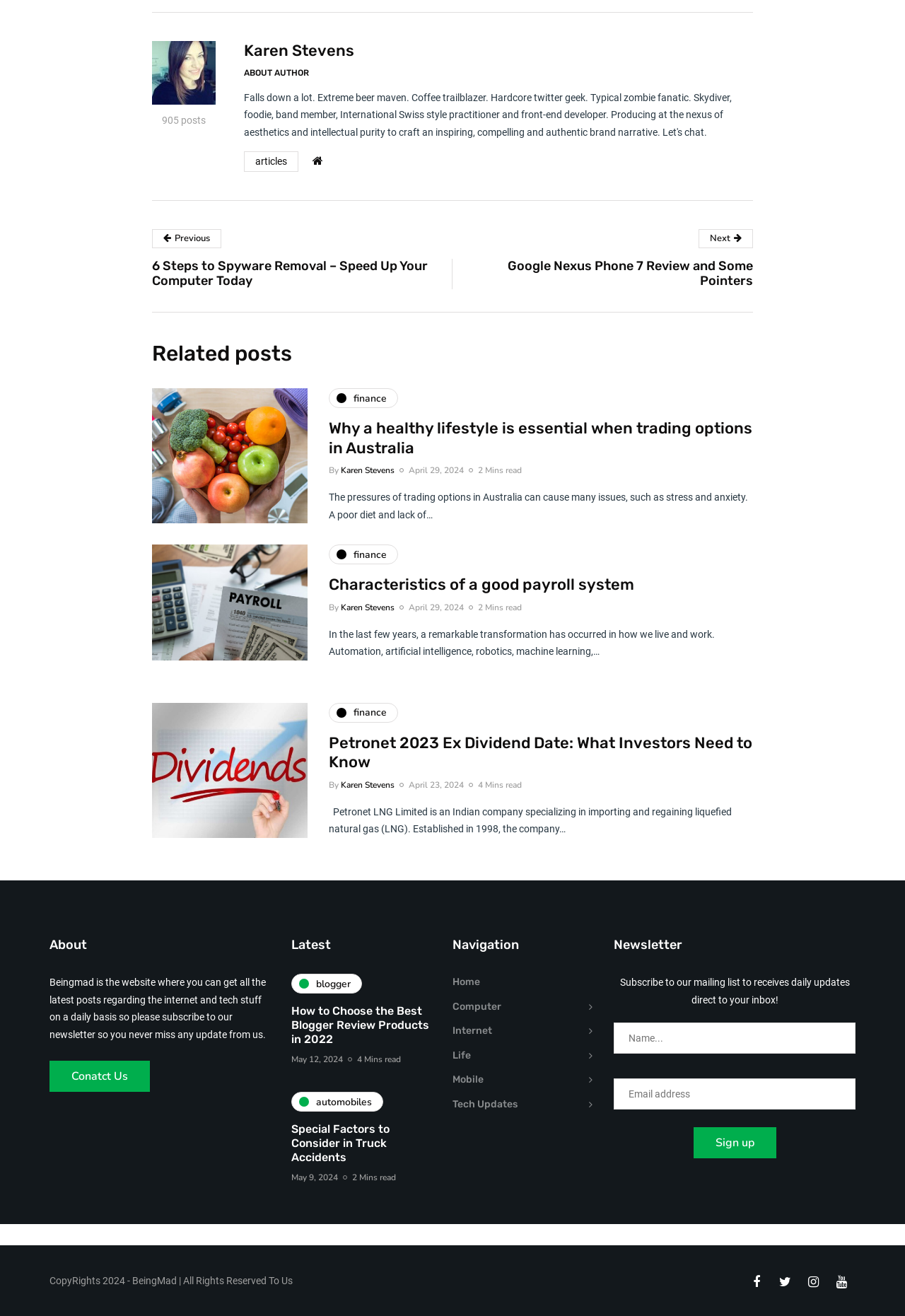Can you show the bounding box coordinates of the region to click on to complete the task described in the instruction: "Click on the 'Karen Stevens' link"?

[0.27, 0.031, 0.391, 0.046]